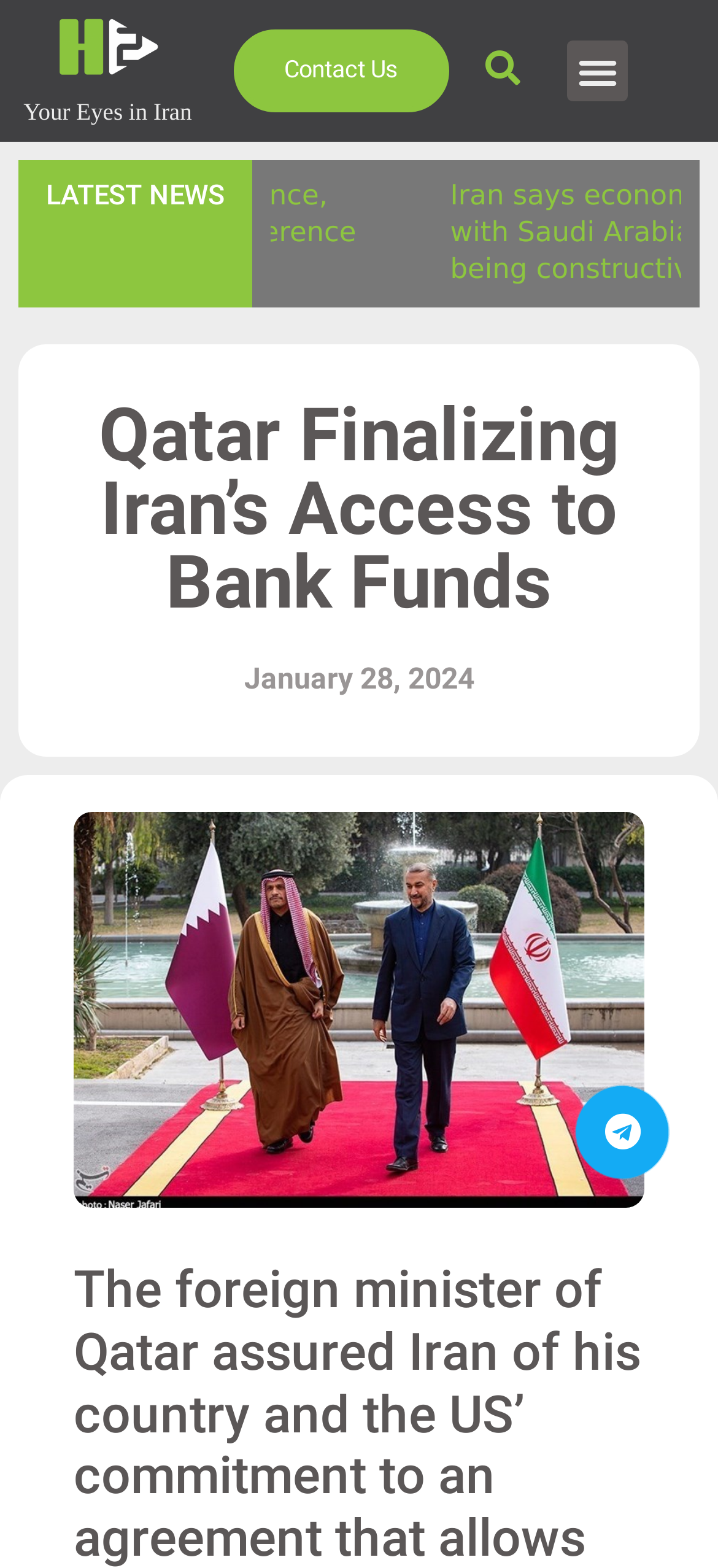What is the category of the latest news? Please answer the question using a single word or phrase based on the image.

LATEST NEWS